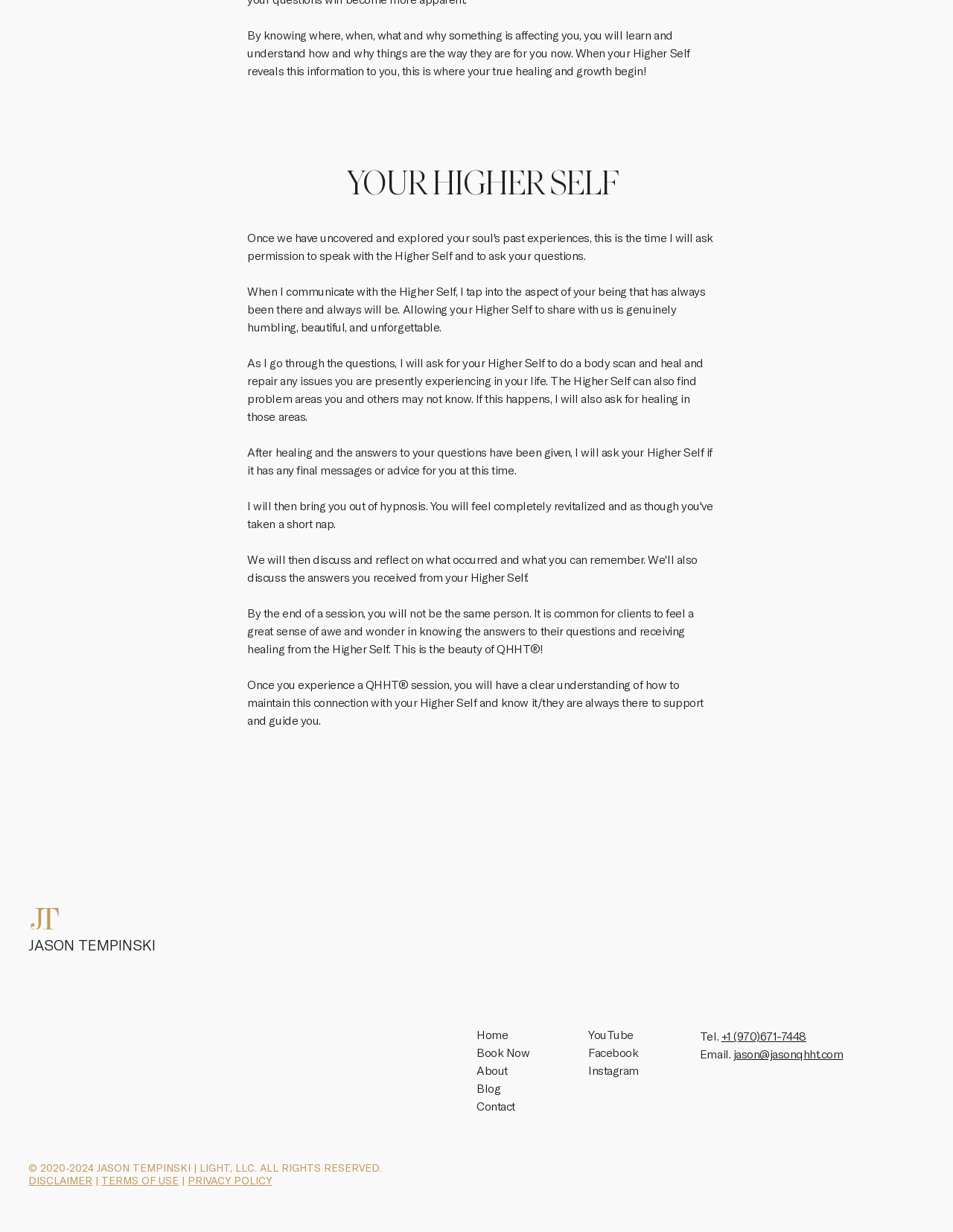Locate the bounding box coordinates of the element that should be clicked to execute the following instruction: "Contact Jason via phone".

[0.757, 0.835, 0.846, 0.847]